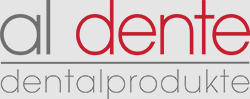What is the color of 'dente' in the logo? Using the information from the screenshot, answer with a single word or phrase.

Vibrant red